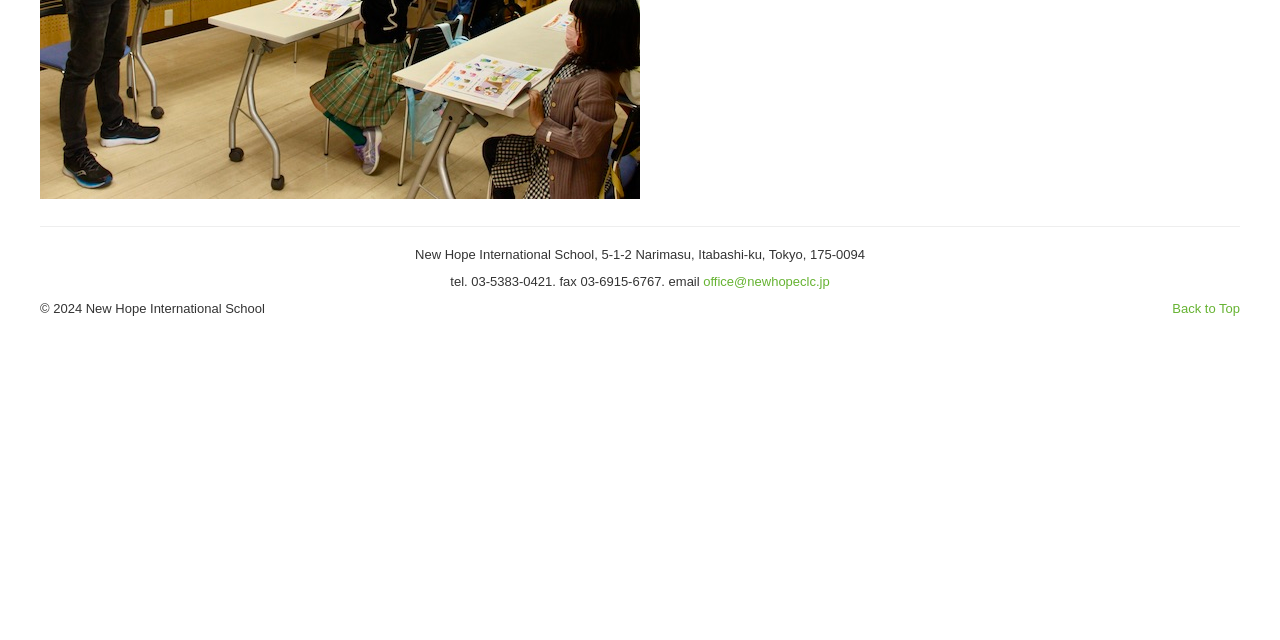Highlight the bounding box of the UI element that corresponds to this description: "Back to Top".

[0.916, 0.47, 0.969, 0.494]